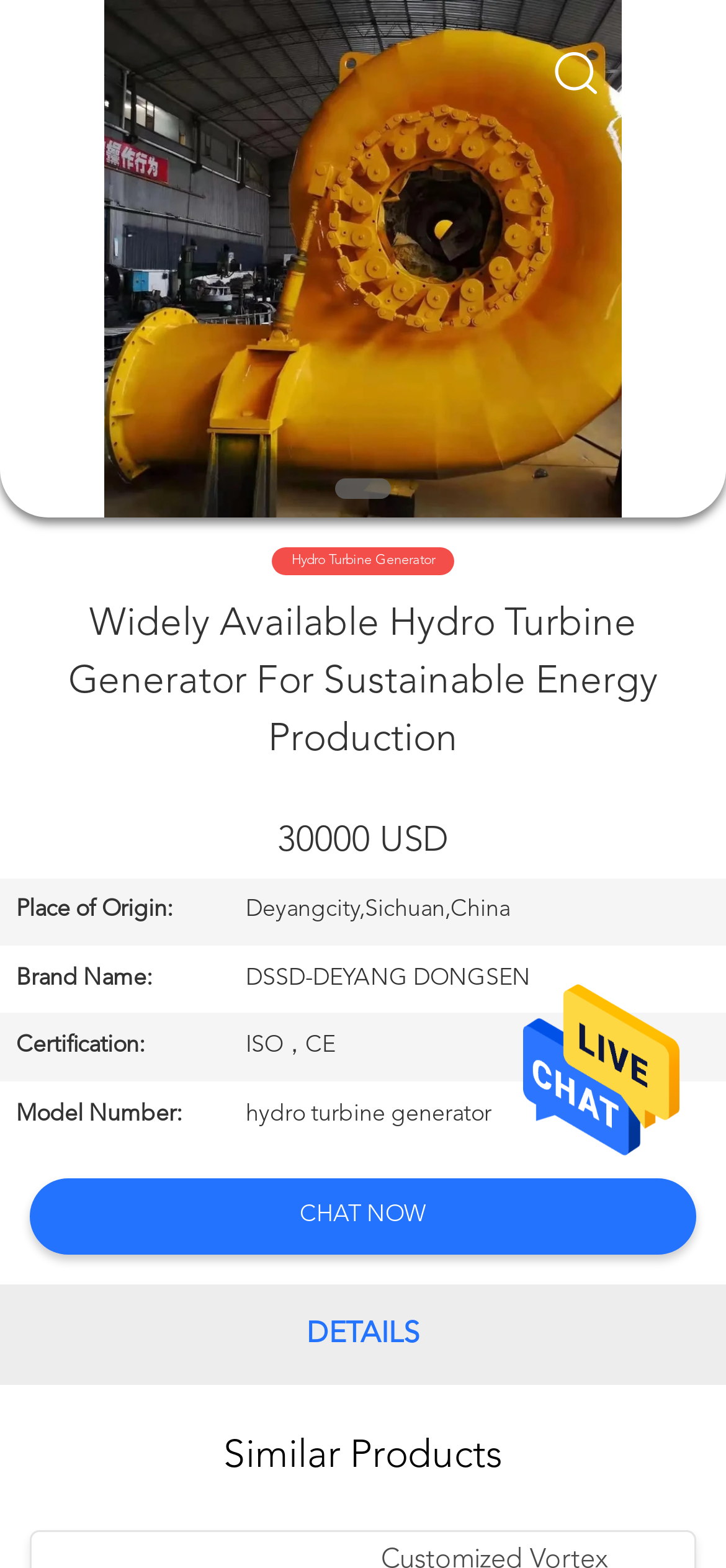Identify the bounding box of the UI component described as: "Chat Now".

[0.413, 0.751, 0.587, 0.8]